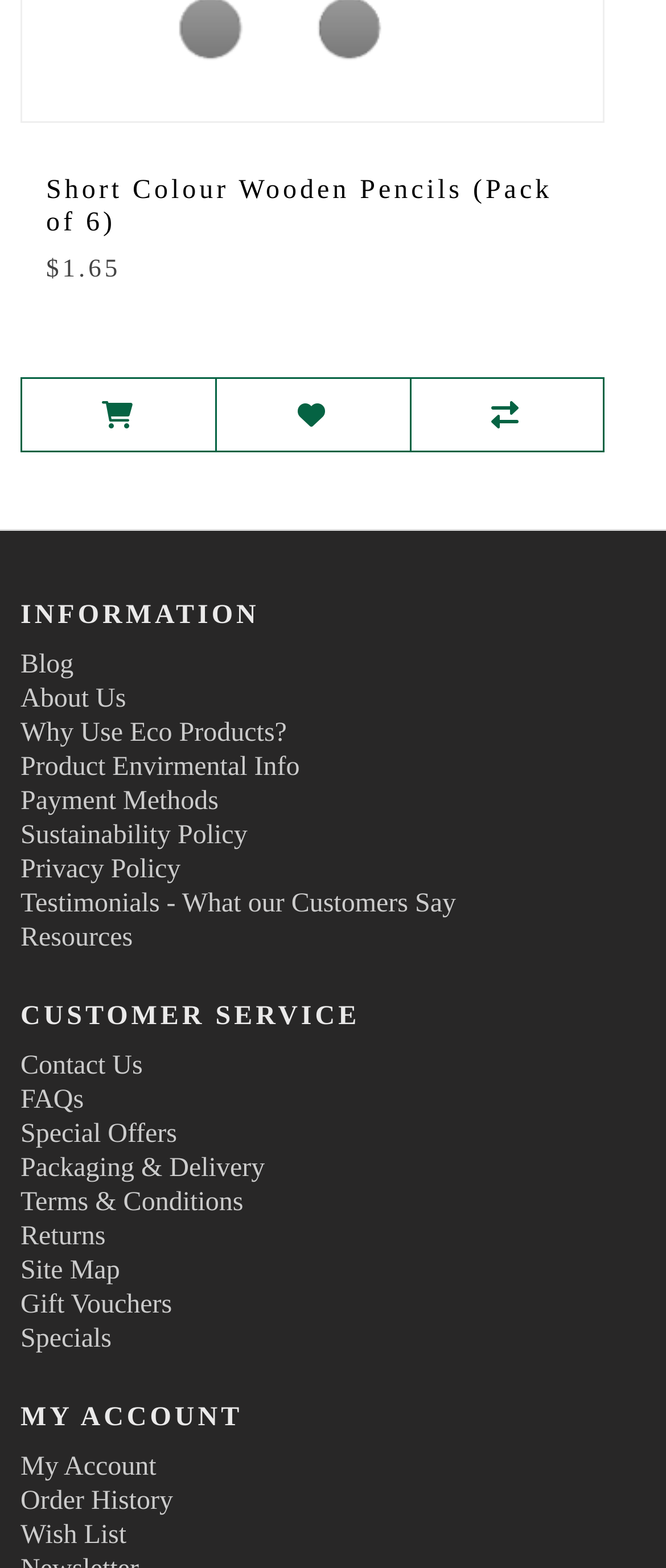From the screenshot, find the bounding box of the UI element matching this description: "Contact Us". Supply the bounding box coordinates in the form [left, top, right, bottom], each a float between 0 and 1.

[0.031, 0.671, 0.214, 0.689]